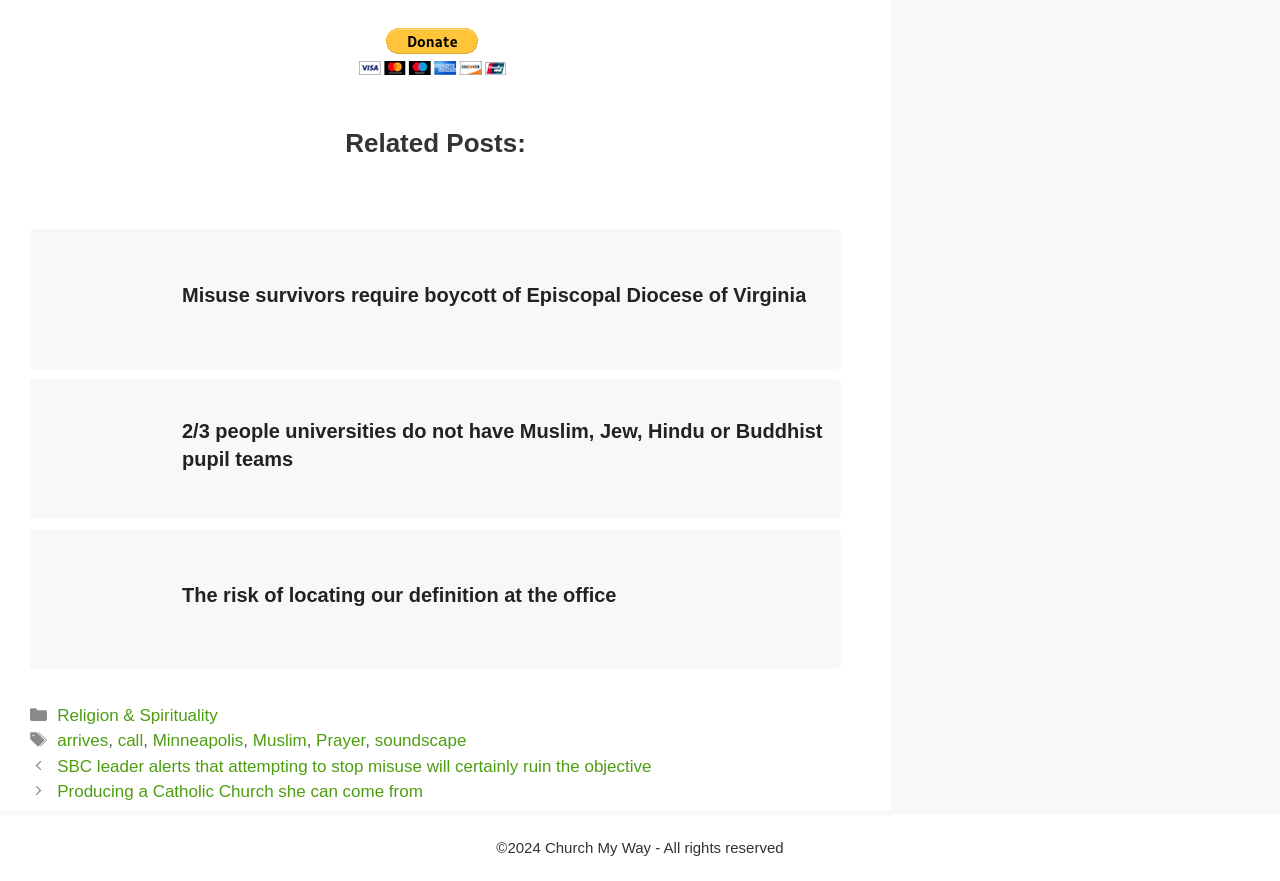Indicate the bounding box coordinates of the element that must be clicked to execute the instruction: "View the image about Muslim student groups". The coordinates should be given as four float numbers between 0 and 1, i.e., [left, top, right, bottom].

[0.031, 0.441, 0.125, 0.578]